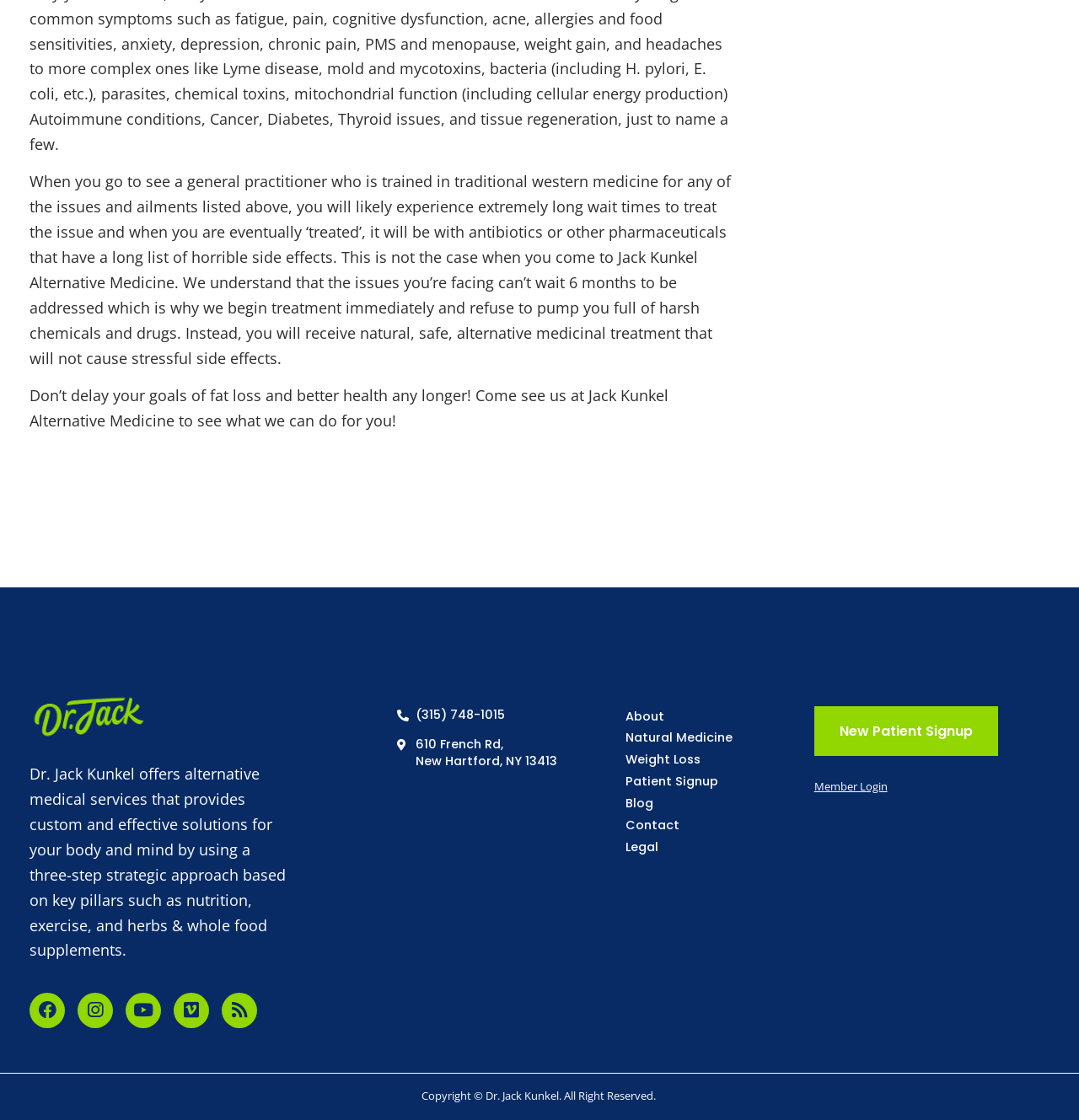Determine the bounding box coordinates of the region to click in order to accomplish the following instruction: "Visit the About page". Provide the coordinates as four float numbers between 0 and 1, specifically [left, top, right, bottom].

[0.562, 0.63, 0.727, 0.65]